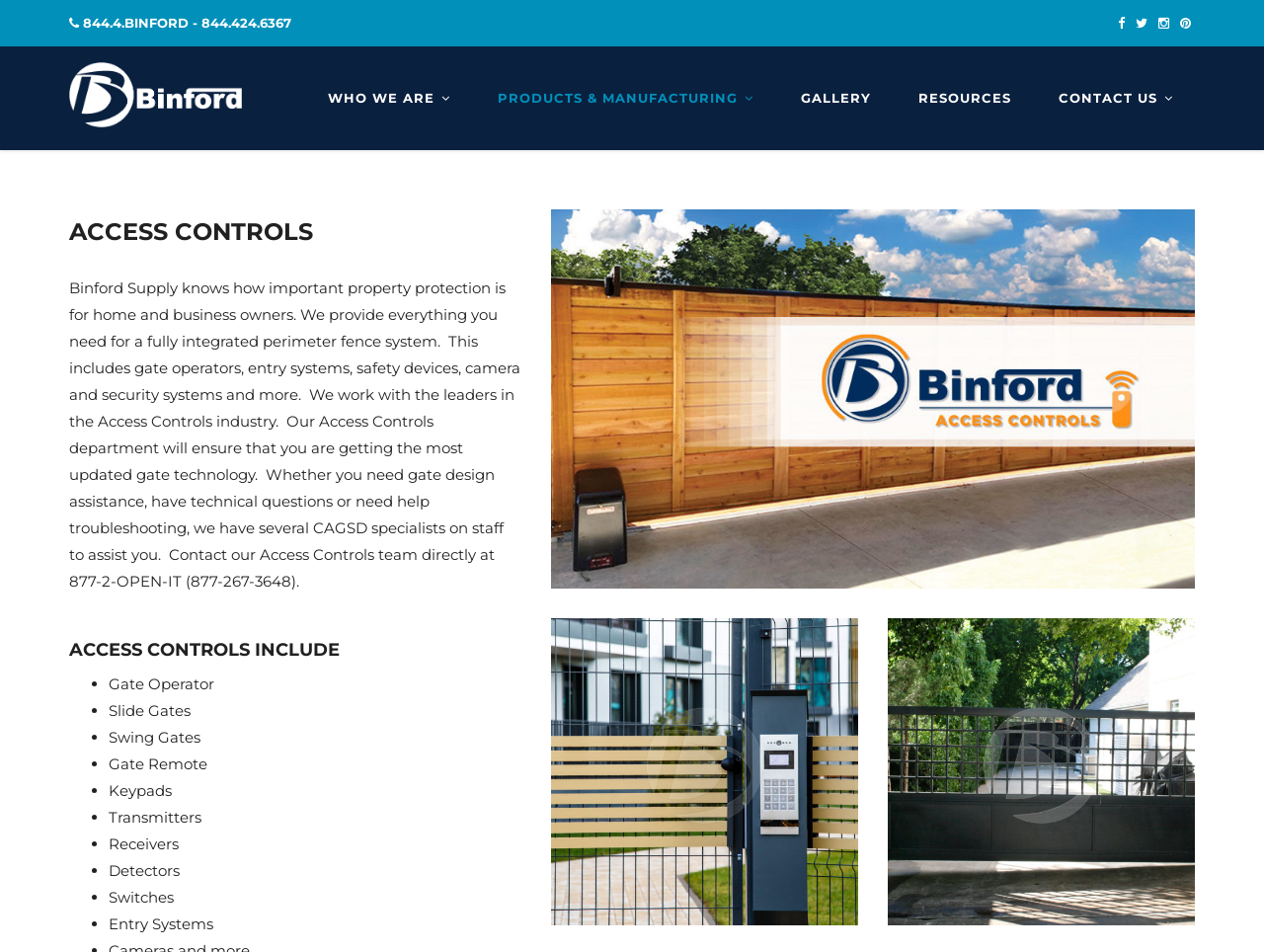Determine the bounding box for the described HTML element: "Resources". Ensure the coordinates are four float numbers between 0 and 1 in the format [left, top, right, bottom].

[0.719, 0.079, 0.808, 0.128]